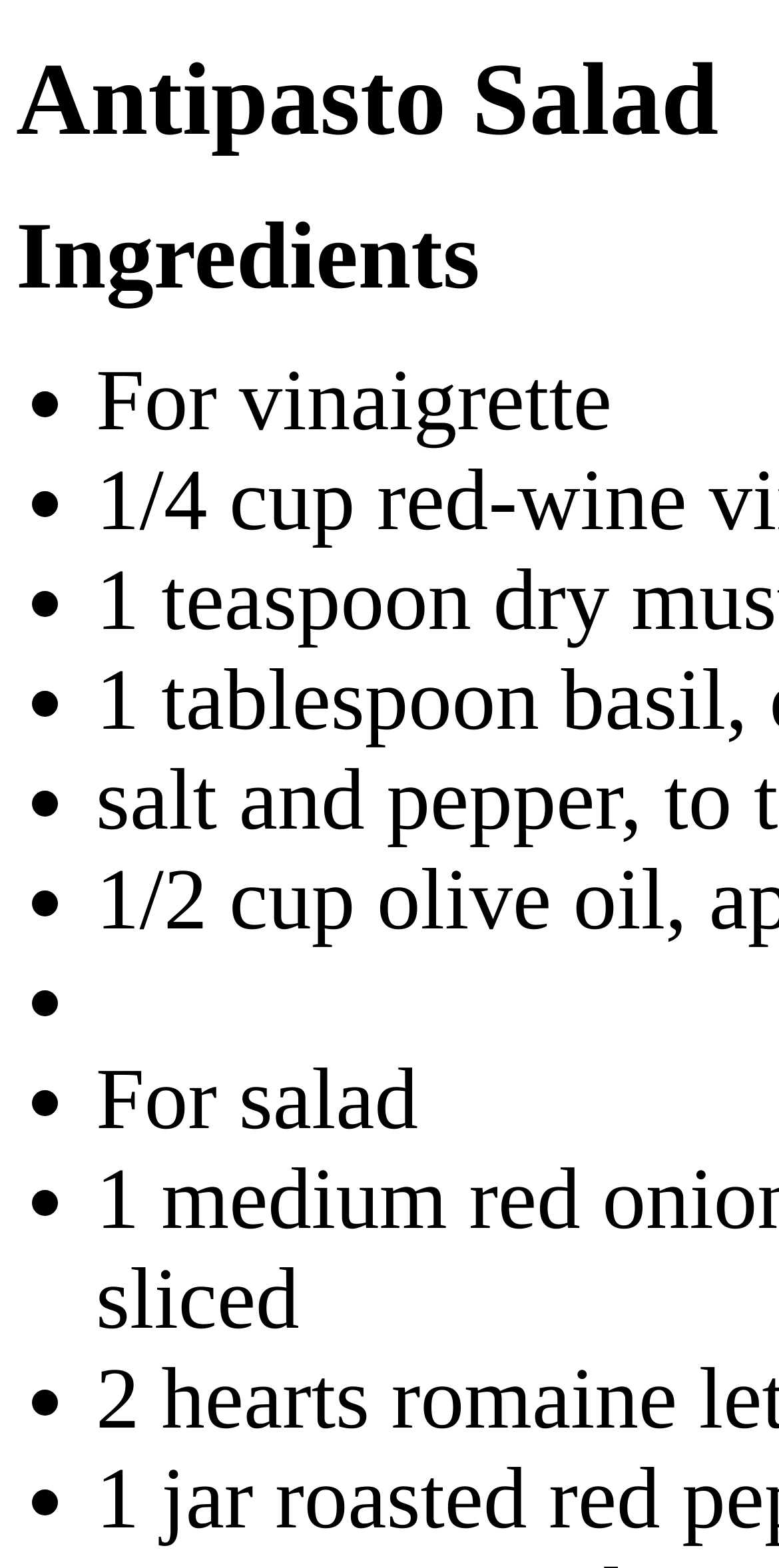Please answer the following query using a single word or phrase: 
What is the first ingredient listed for the vinaigrette?

Not provided